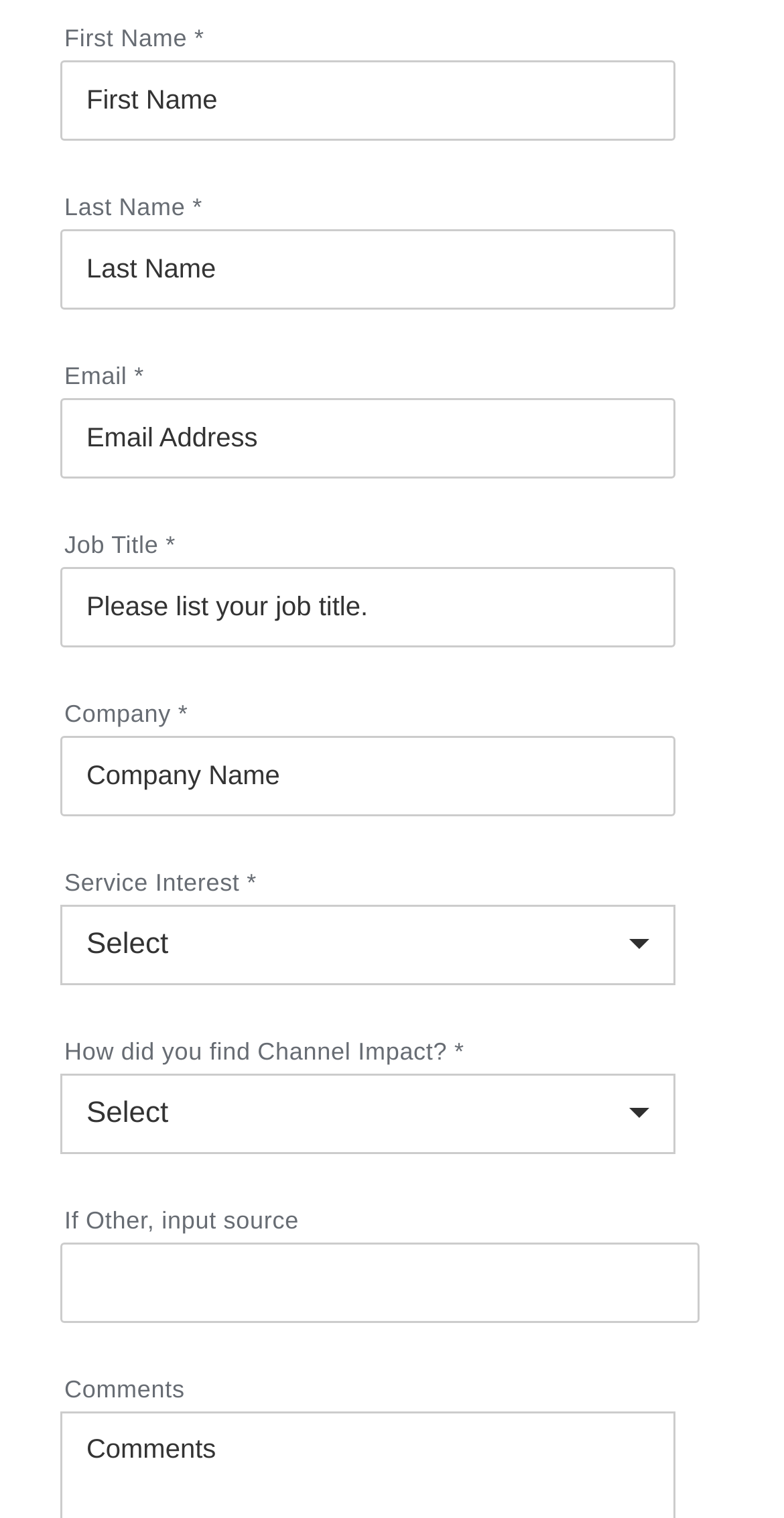Provide the bounding box coordinates of the section that needs to be clicked to accomplish the following instruction: "select service interest."

[0.077, 0.595, 0.862, 0.648]